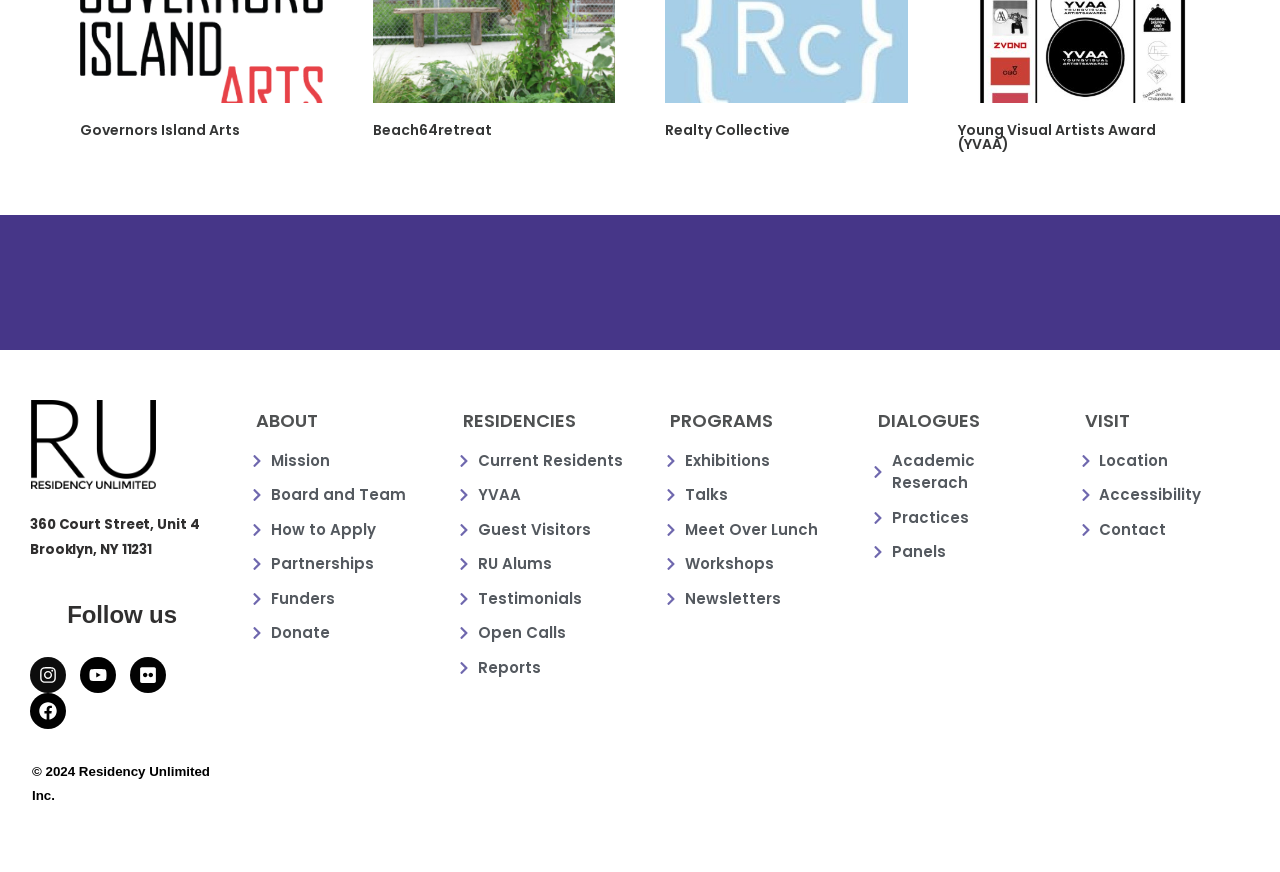What is the Young Visual Artists Award?
Using the image as a reference, answer the question with a short word or phrase.

YVAA